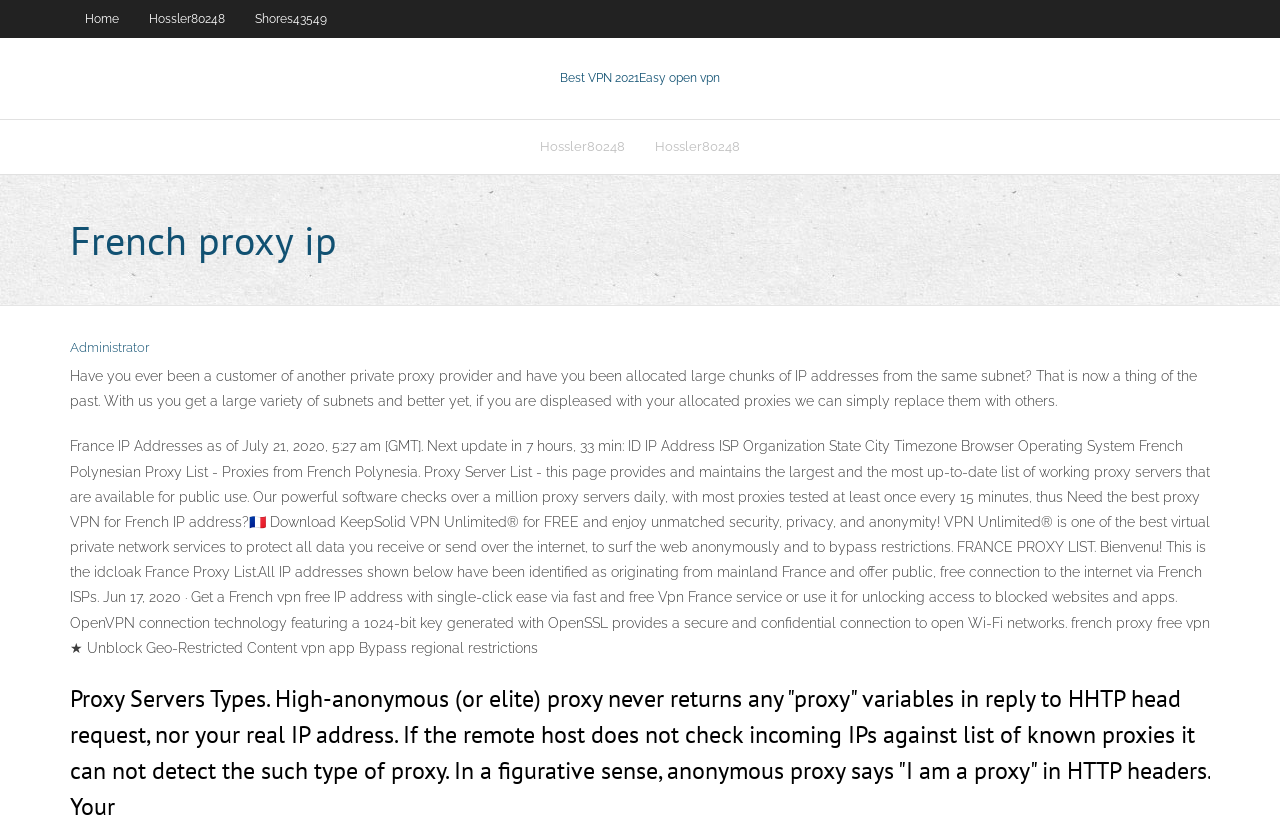Provide the bounding box coordinates for the UI element that is described by this text: "Administrator". The coordinates should be in the form of four float numbers between 0 and 1: [left, top, right, bottom].

[0.055, 0.417, 0.116, 0.435]